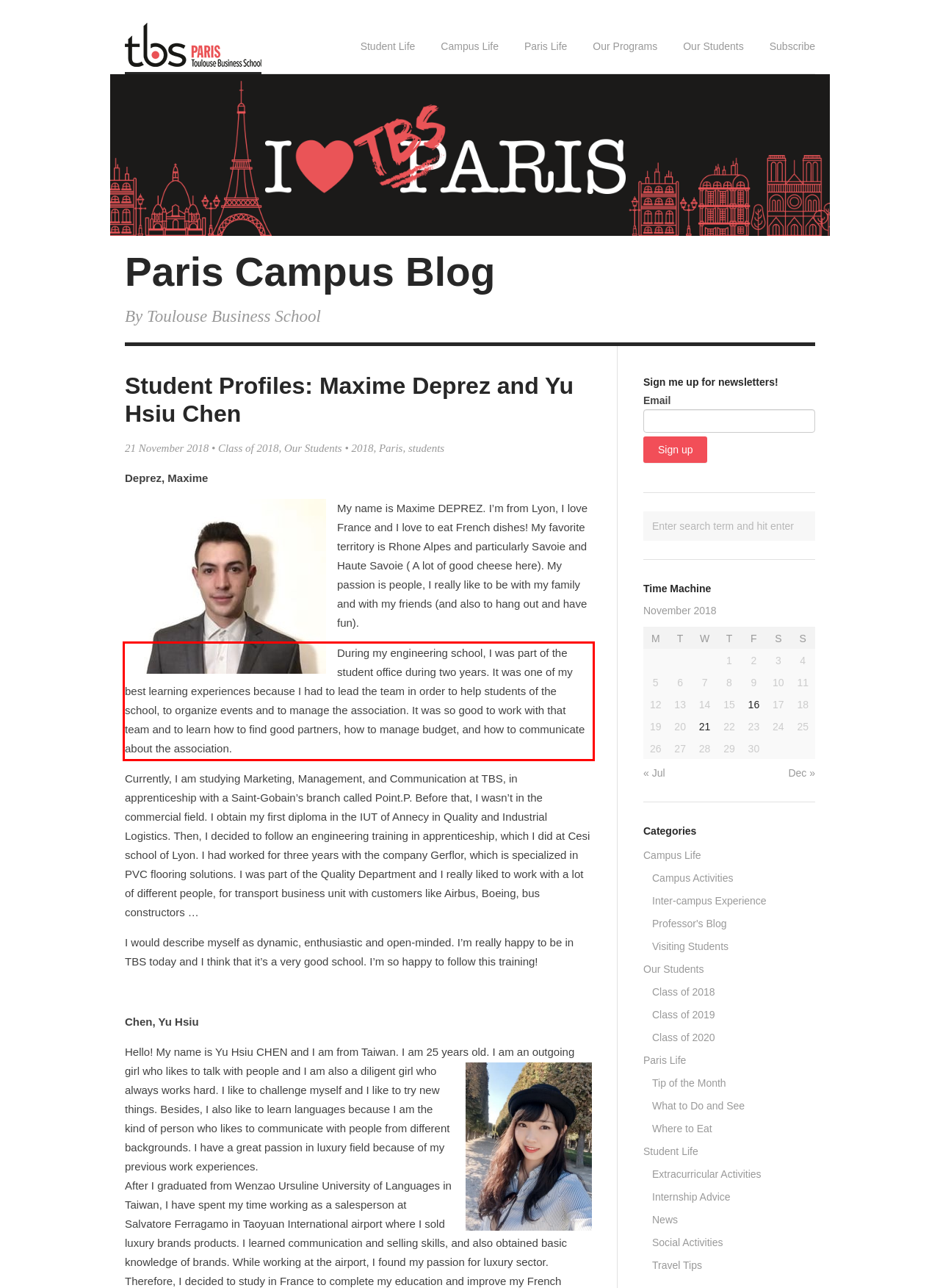Analyze the screenshot of the webpage that features a red bounding box and recognize the text content enclosed within this red bounding box.

During my engineering school, I was part of the student office during two years. It was one of my best learning experiences because I had to lead the team in order to help students of the school, to organize events and to manage the association. It was so good to work with that team and to learn how to find good partners, how to manage budget, and how to communicate about the association.